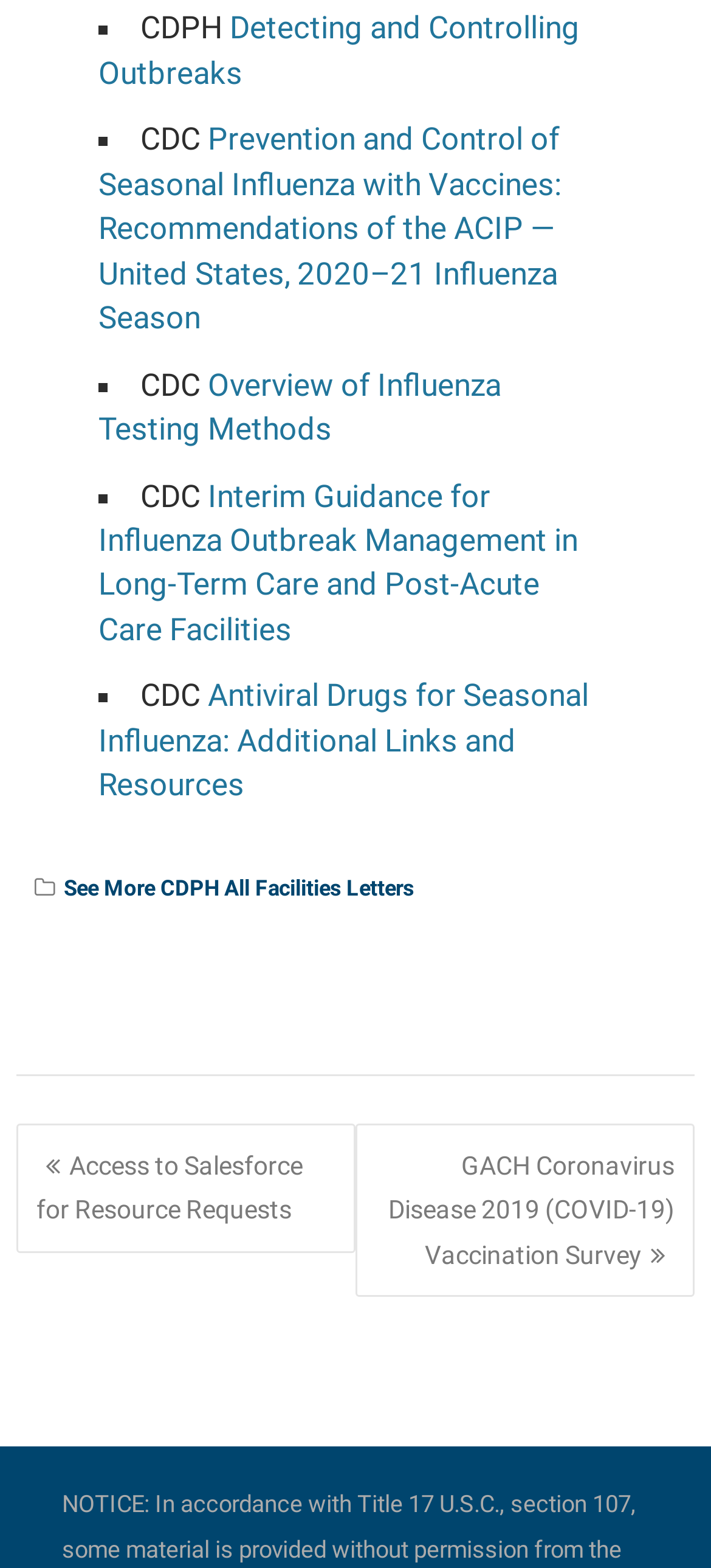For the given element description Detecting and Controlling Outbreaks, determine the bounding box coordinates of the UI element. The coordinates should follow the format (top-left x, top-left y, bottom-right x, bottom-right y) and be within the range of 0 to 1.

[0.138, 0.006, 0.815, 0.058]